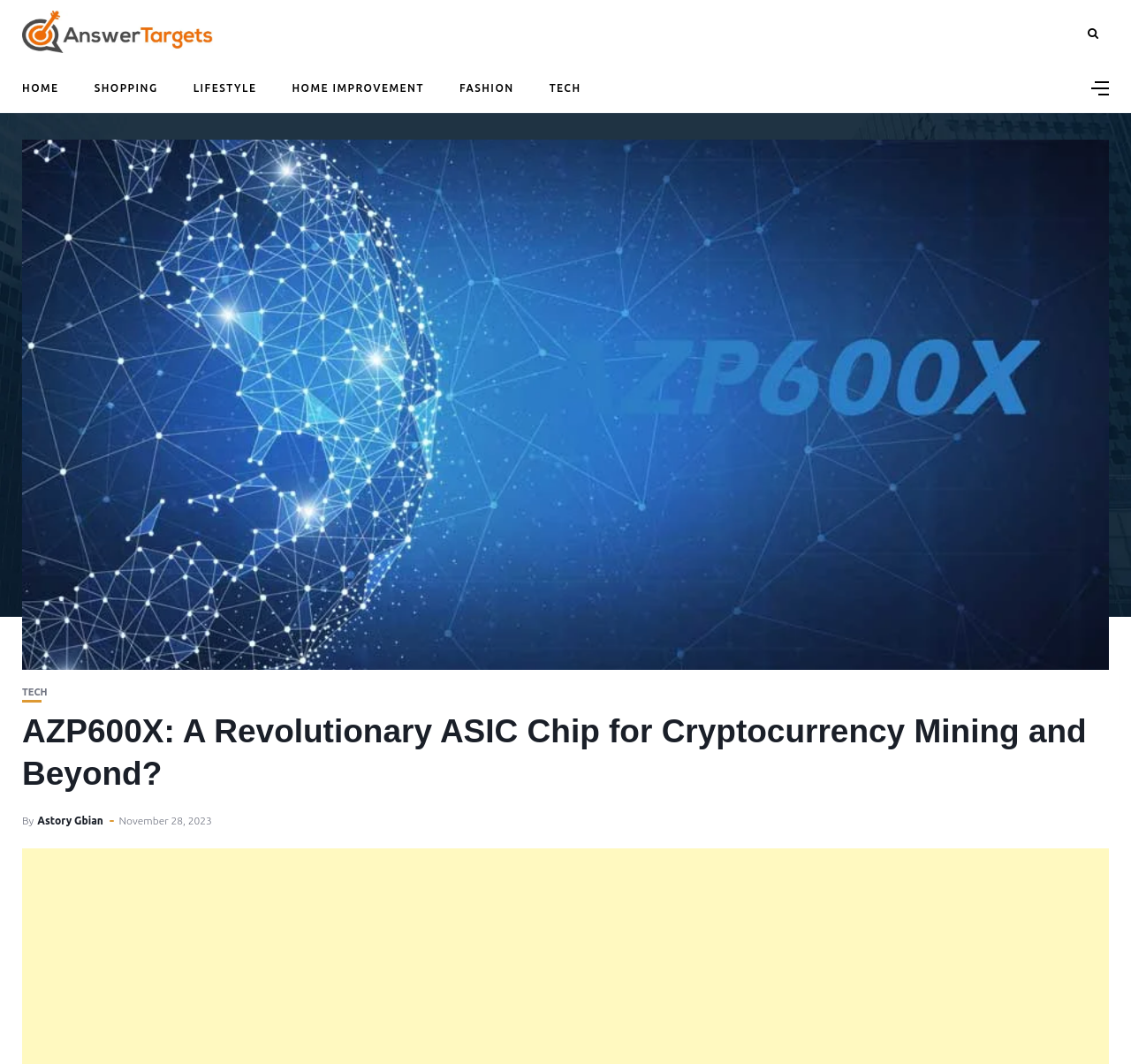Who is the author of the article?
Analyze the screenshot and provide a detailed answer to the question.

The author of the article is mentioned in the text 'By Astory Gbian' which is located below the heading and above the date 'November 28, 2023'.